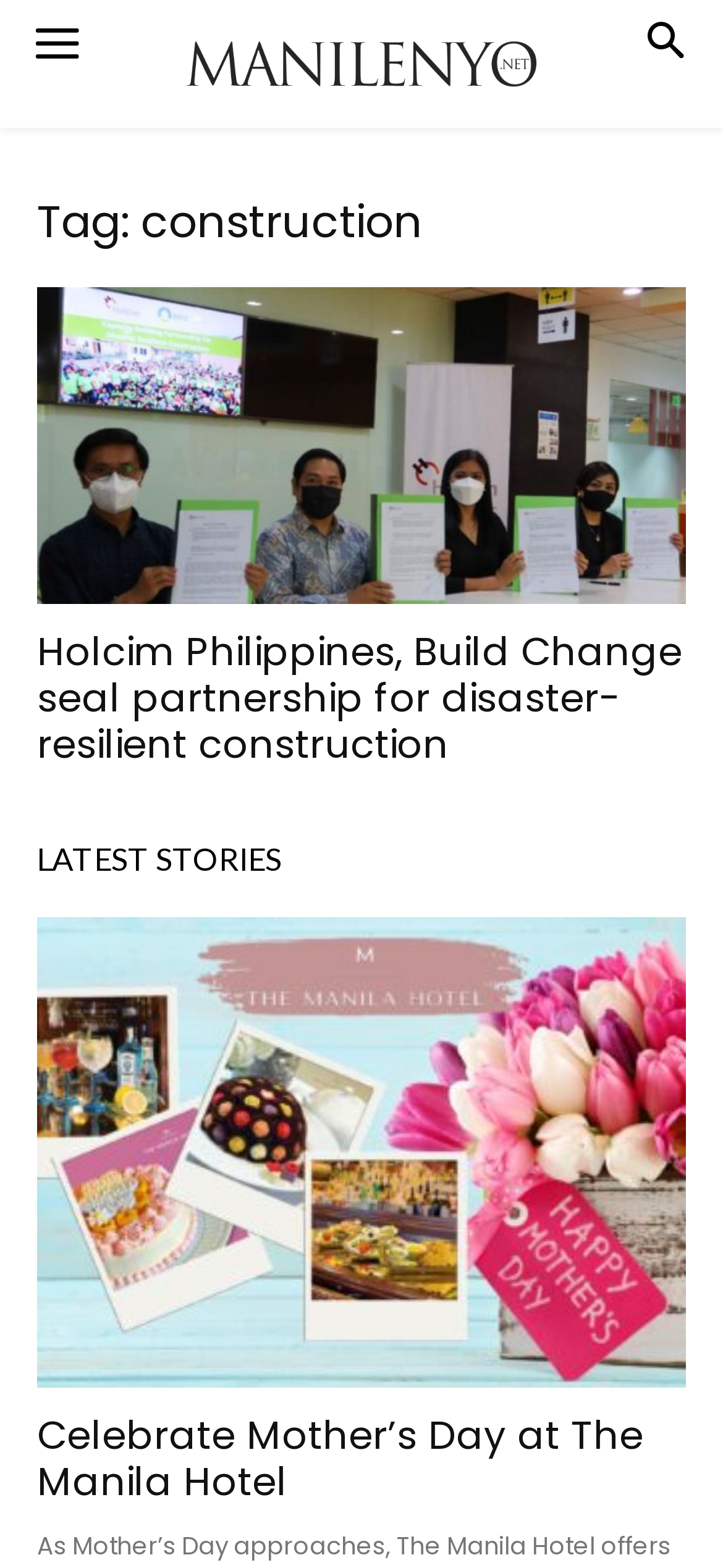How many news articles are on this page?
Kindly give a detailed and elaborate answer to the question.

I counted the number of headings that seem to be news article titles, which are 'Tag: construction', 'Holcim Philippines, Build Change seal partnership for disaster-resilient construction', 'LATEST STORIES', and 'Celebrate Mother’s Day at The Manila Hotel'. There are four of them.